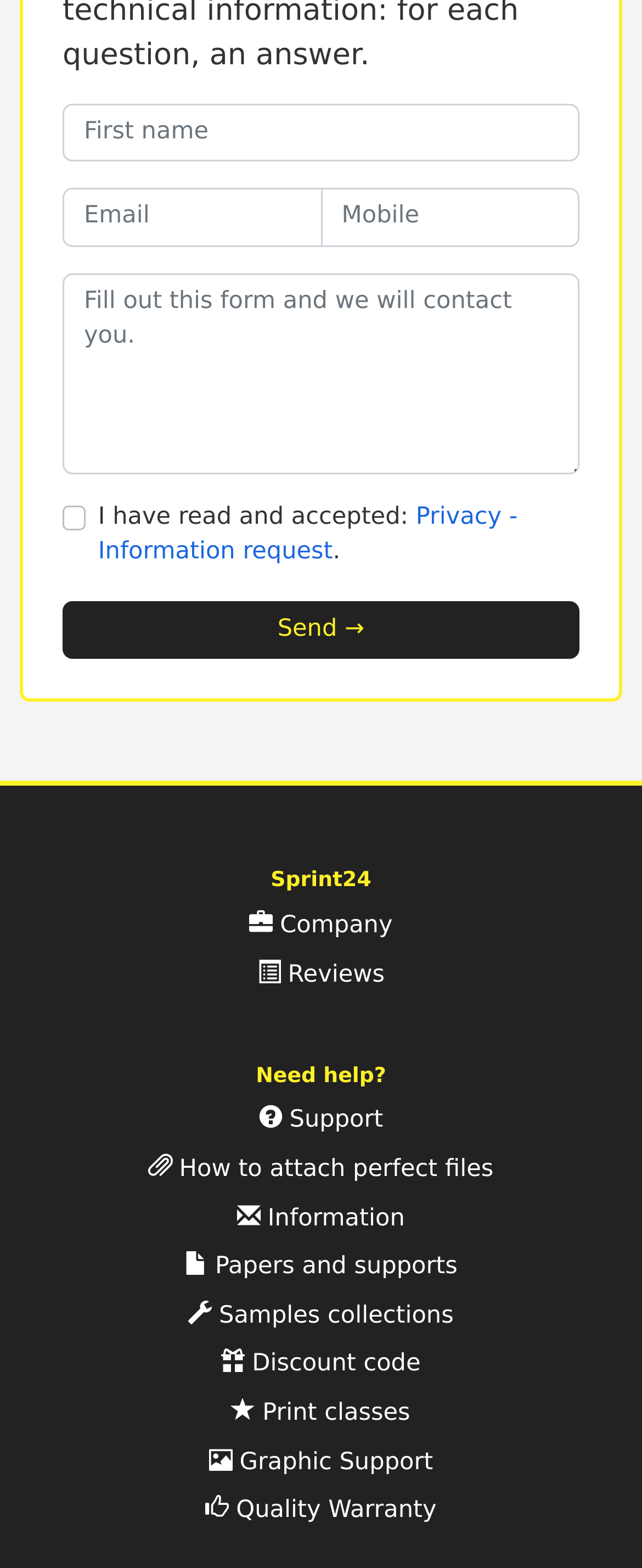What is the company name?
Kindly offer a detailed explanation using the data available in the image.

The company name is Sprint24, which is mentioned in the footer section of the webpage.